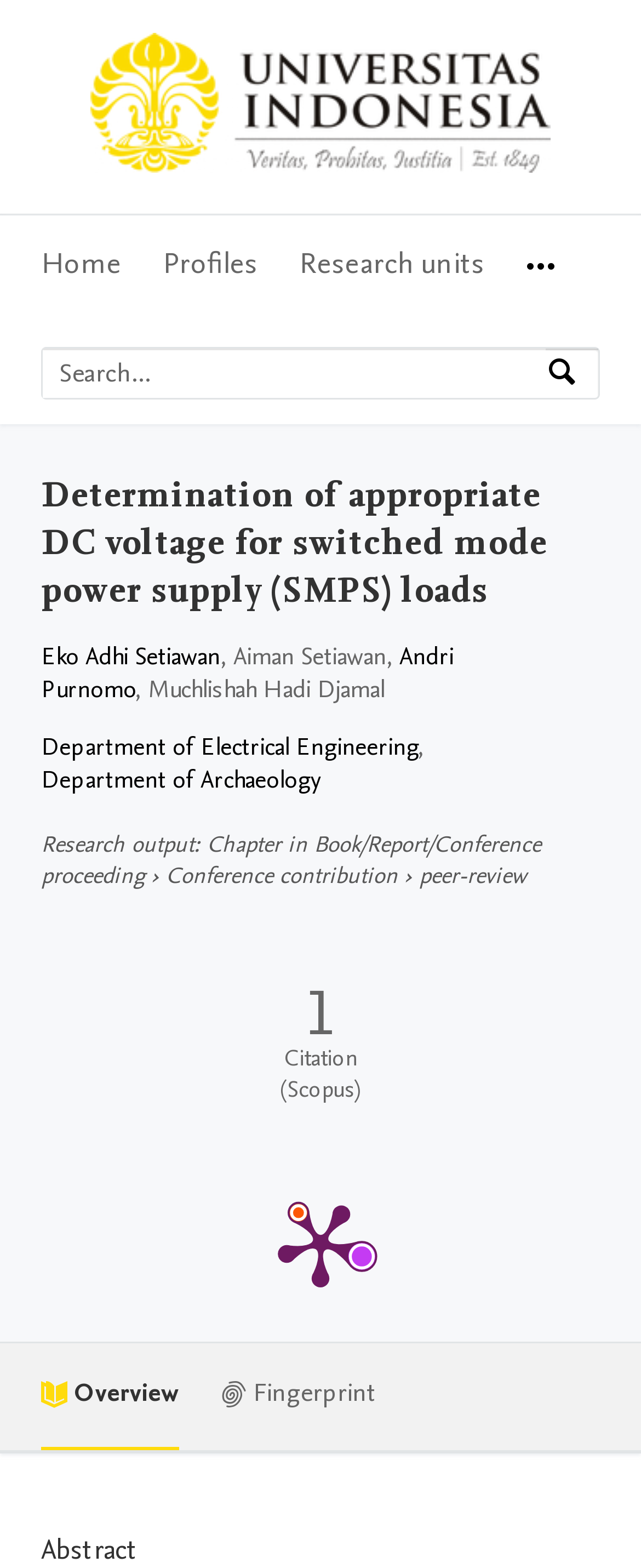What is the department of the first author?
Provide a thorough and detailed answer to the question.

I looked at the text following the first author's name, 'Eko Adhi Setiawan', and found that it says 'Department of Electrical Engineering', so that's the department of the first author.